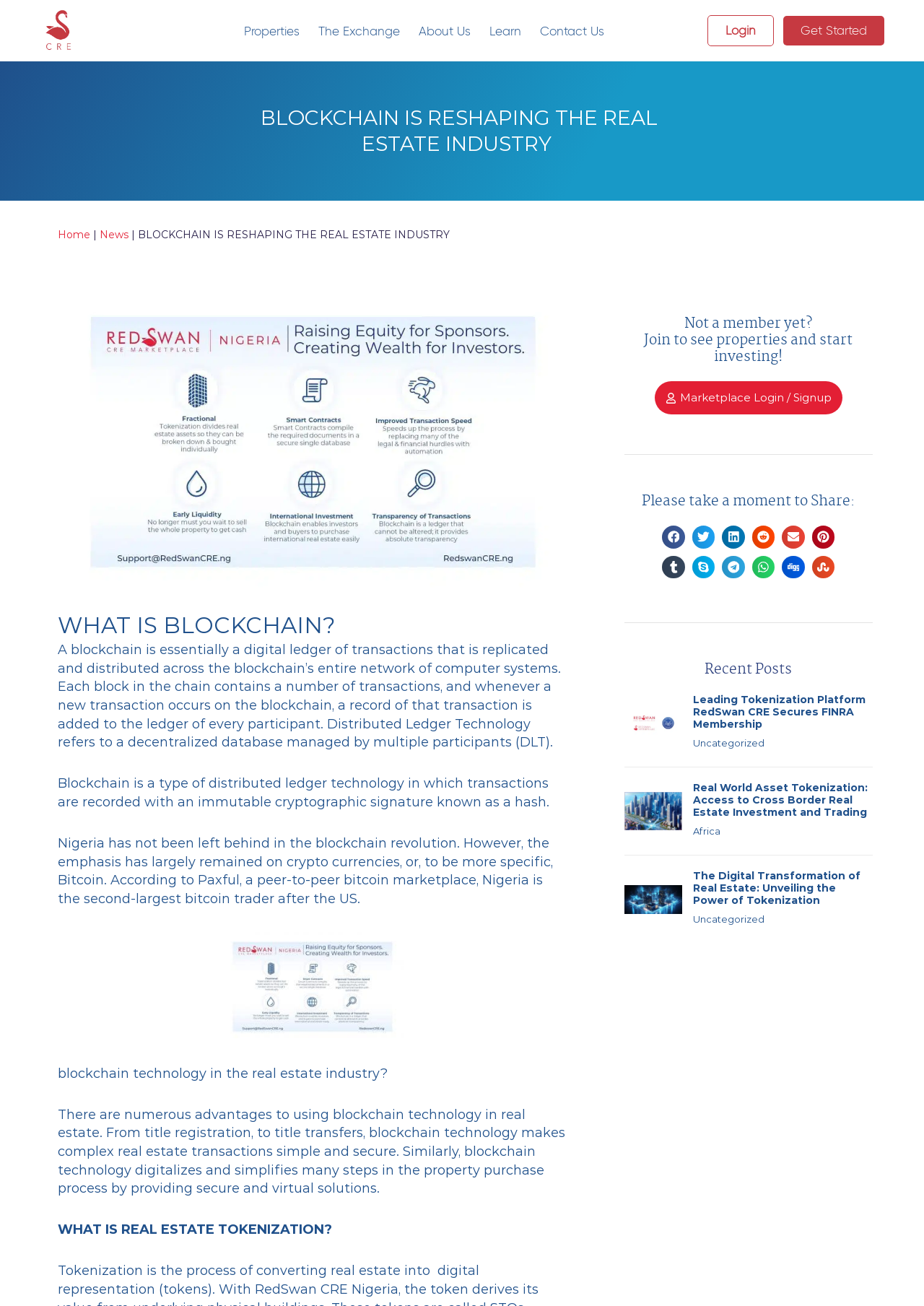What is blockchain technology?
Please provide a single word or phrase as your answer based on the image.

Digital ledger of transactions